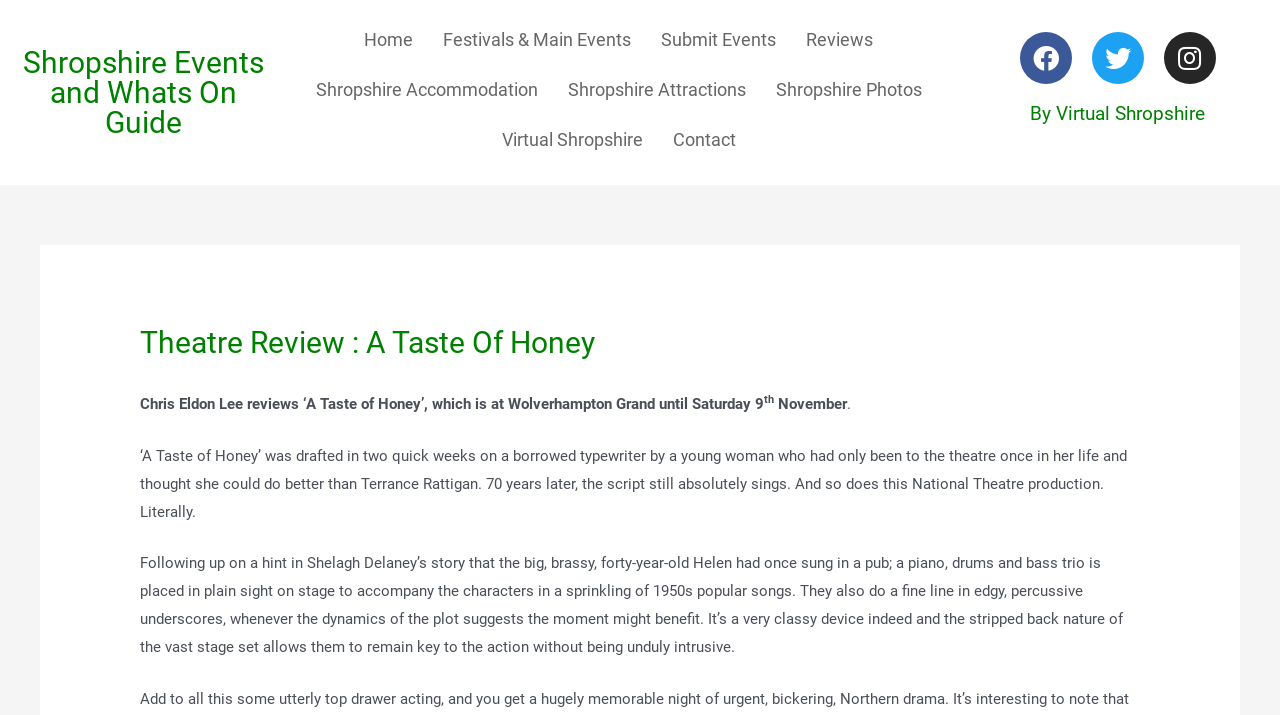Please find and provide the title of the webpage.

Theatre Review : A Taste Of Honey